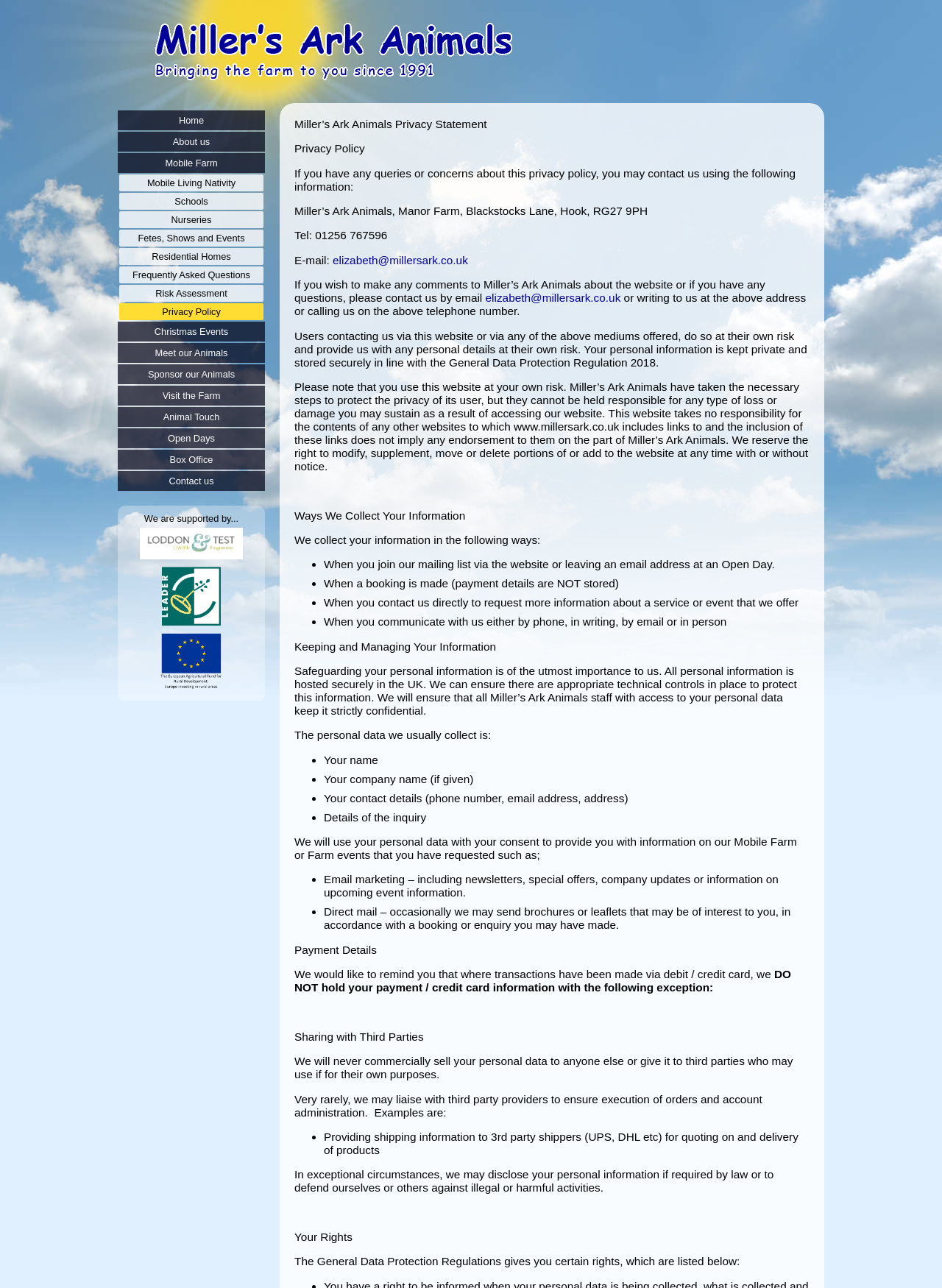Analyze the image and give a detailed response to the question:
What is the name of the farm?

The name of the farm can be found at the top of the webpage, which is 'Miller's Ark Animals'. This is the title of the webpage and is likely the name of the farm.